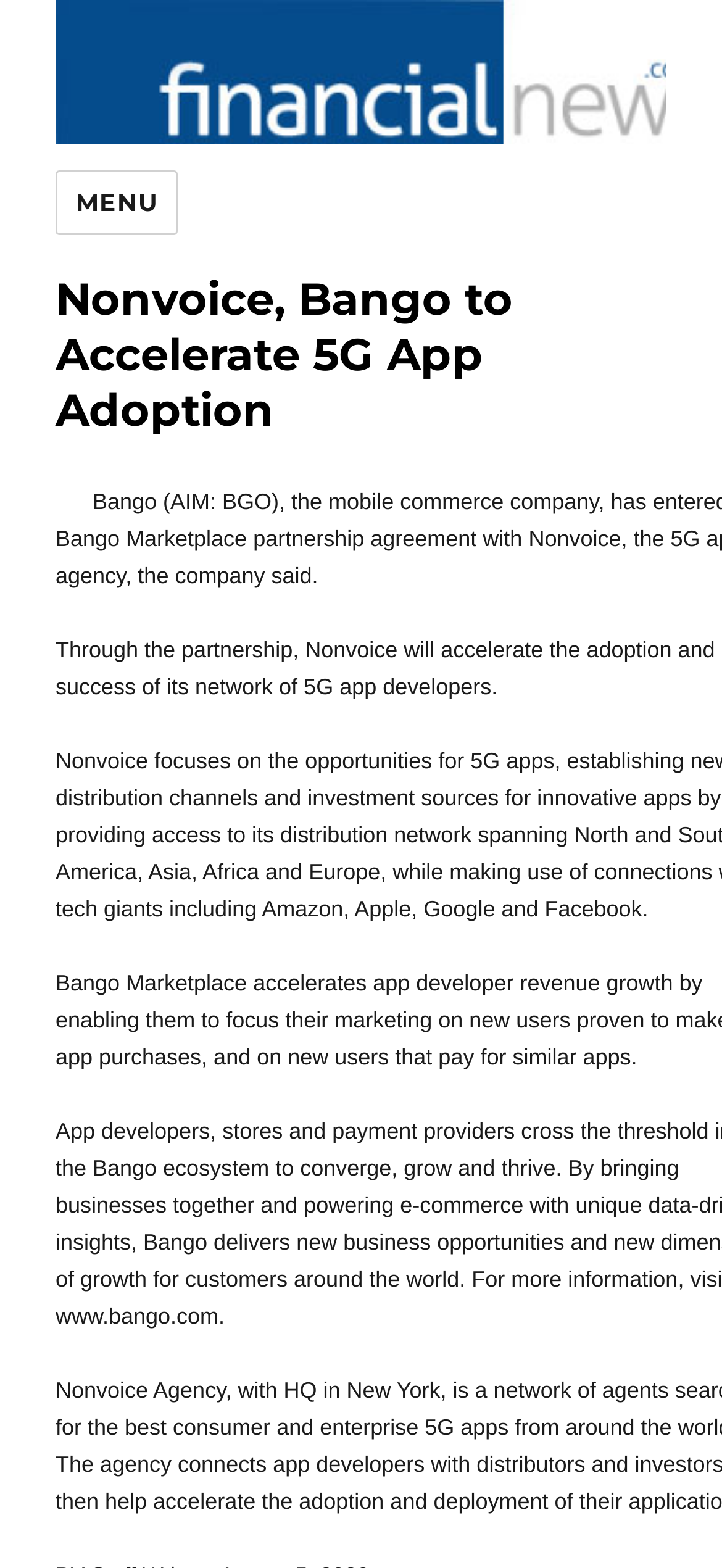Given the following UI element description: "Menu", find the bounding box coordinates in the webpage screenshot.

[0.077, 0.109, 0.247, 0.15]